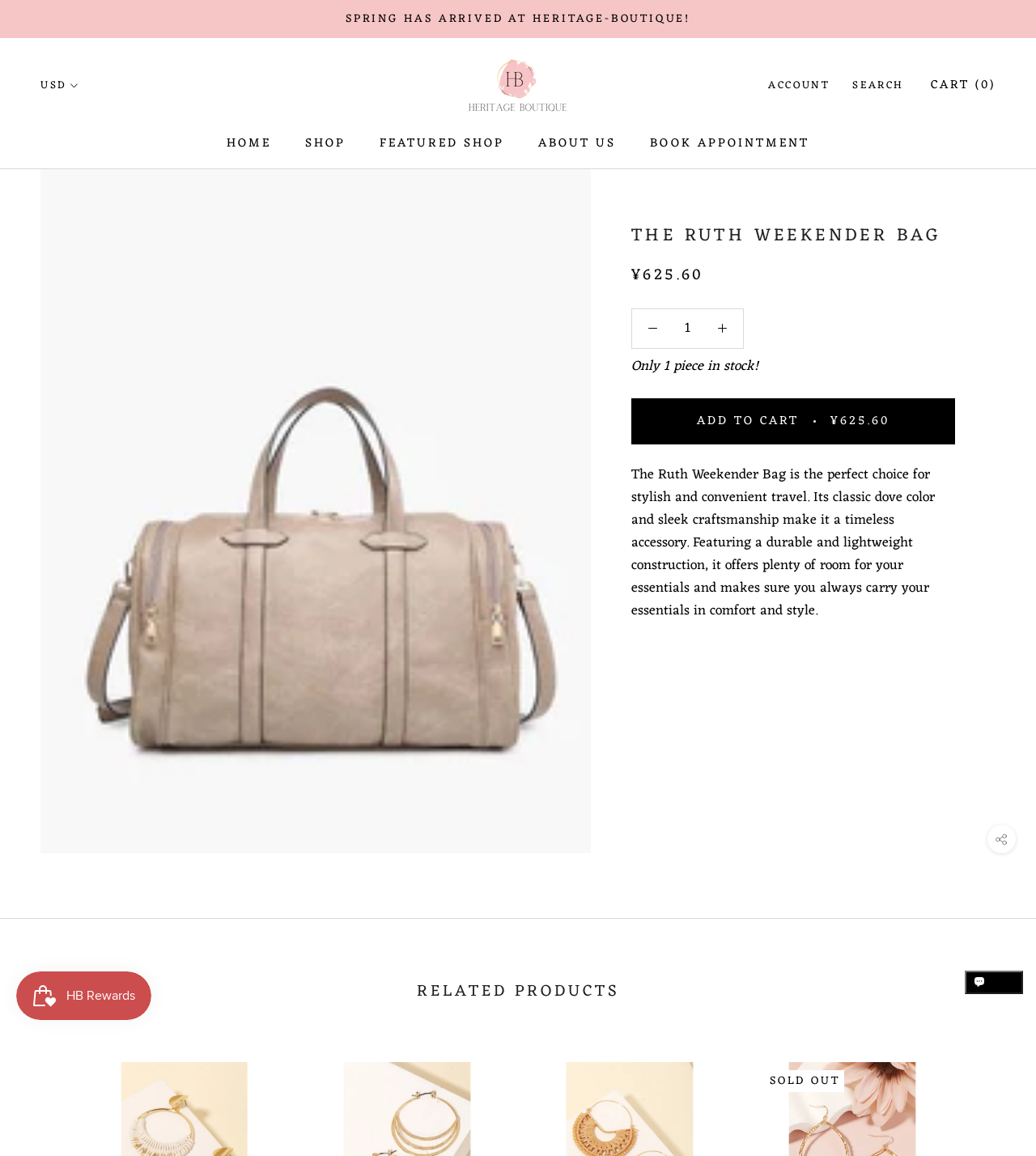Highlight the bounding box coordinates of the region I should click on to meet the following instruction: "Click the 'HOME' link".

[0.219, 0.115, 0.262, 0.134]